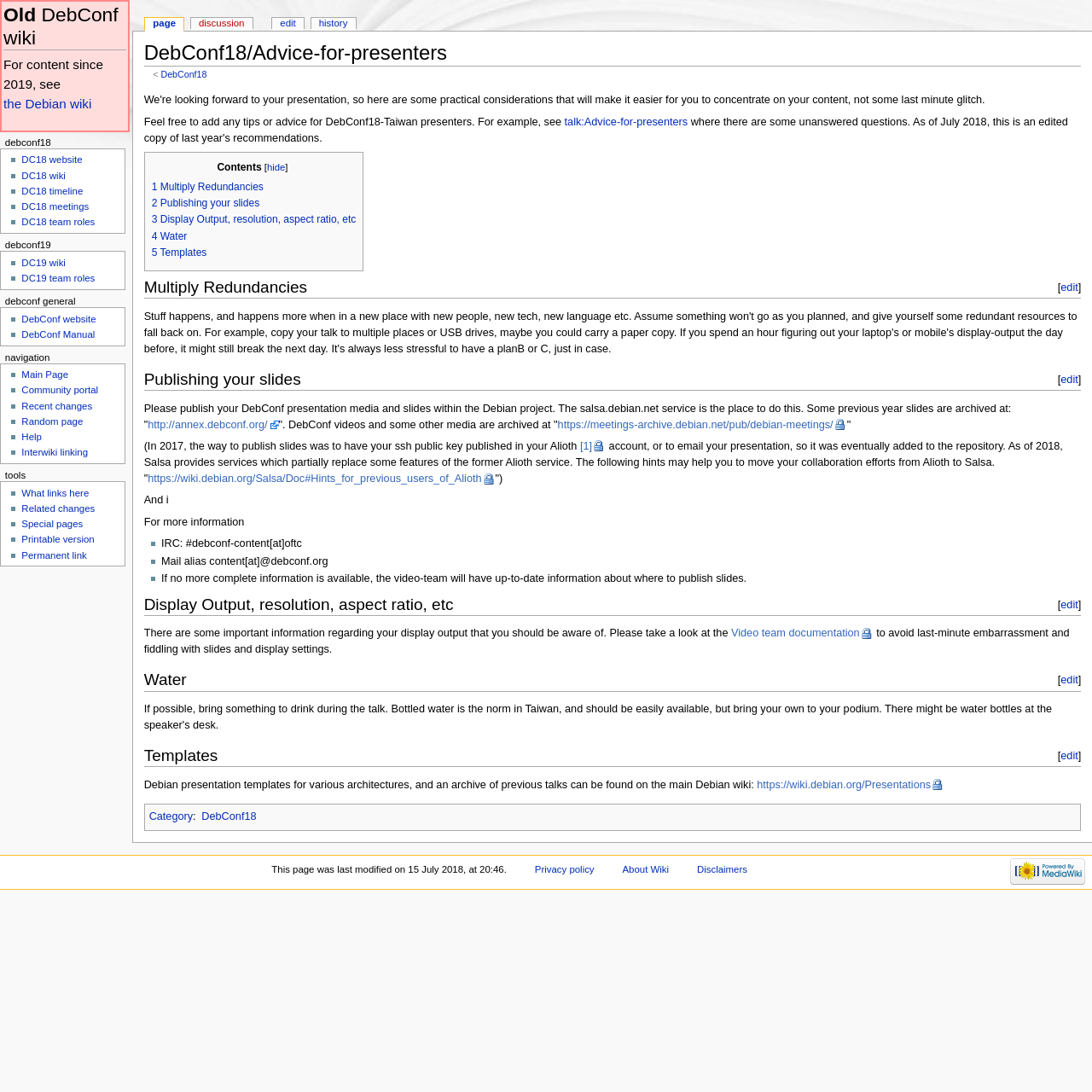Pinpoint the bounding box coordinates for the area that should be clicked to perform the following instruction: "Visit the 'DebConf18' wiki page".

[0.147, 0.063, 0.189, 0.072]